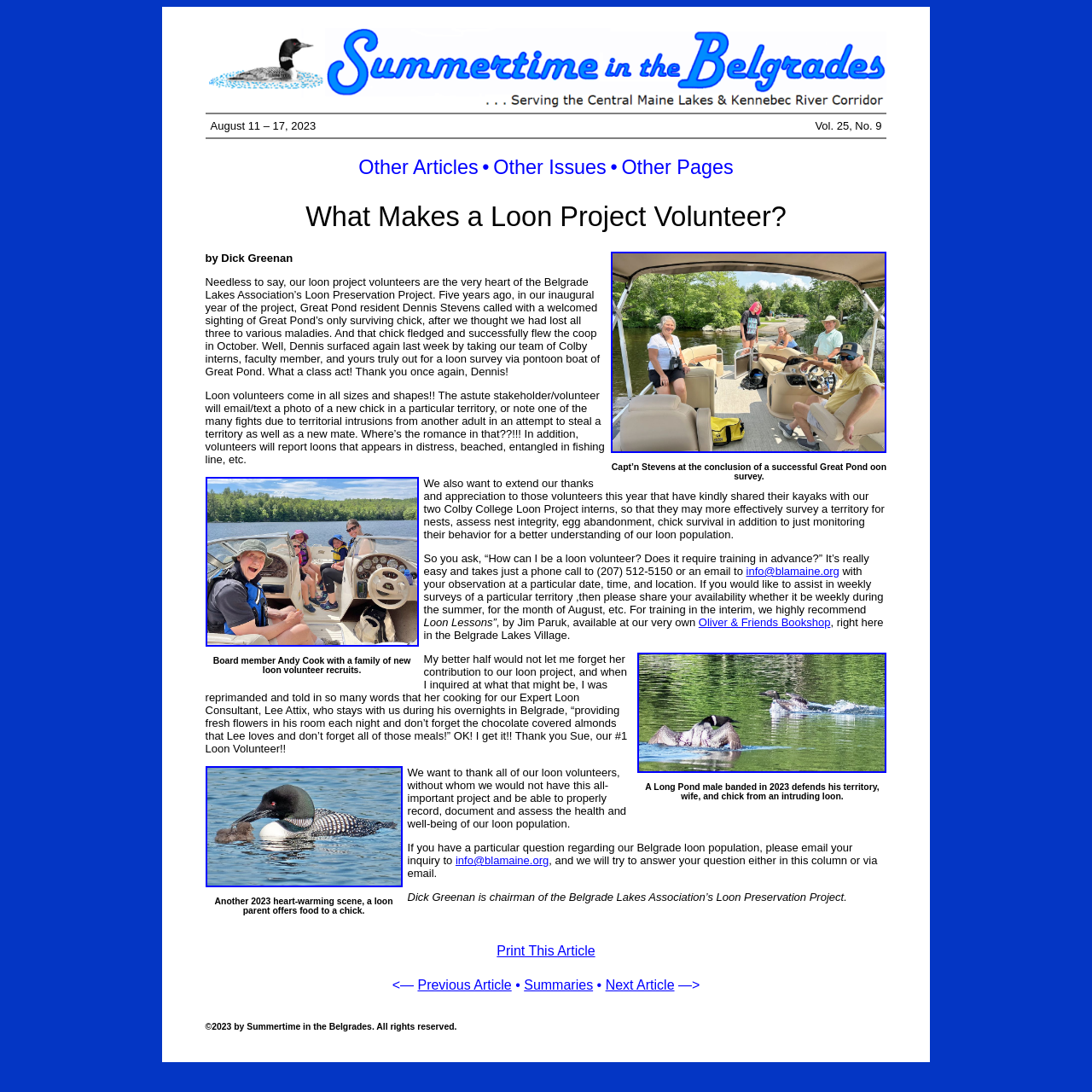Locate the bounding box coordinates of the element I should click to achieve the following instruction: "Print this article".

[0.455, 0.864, 0.545, 0.877]